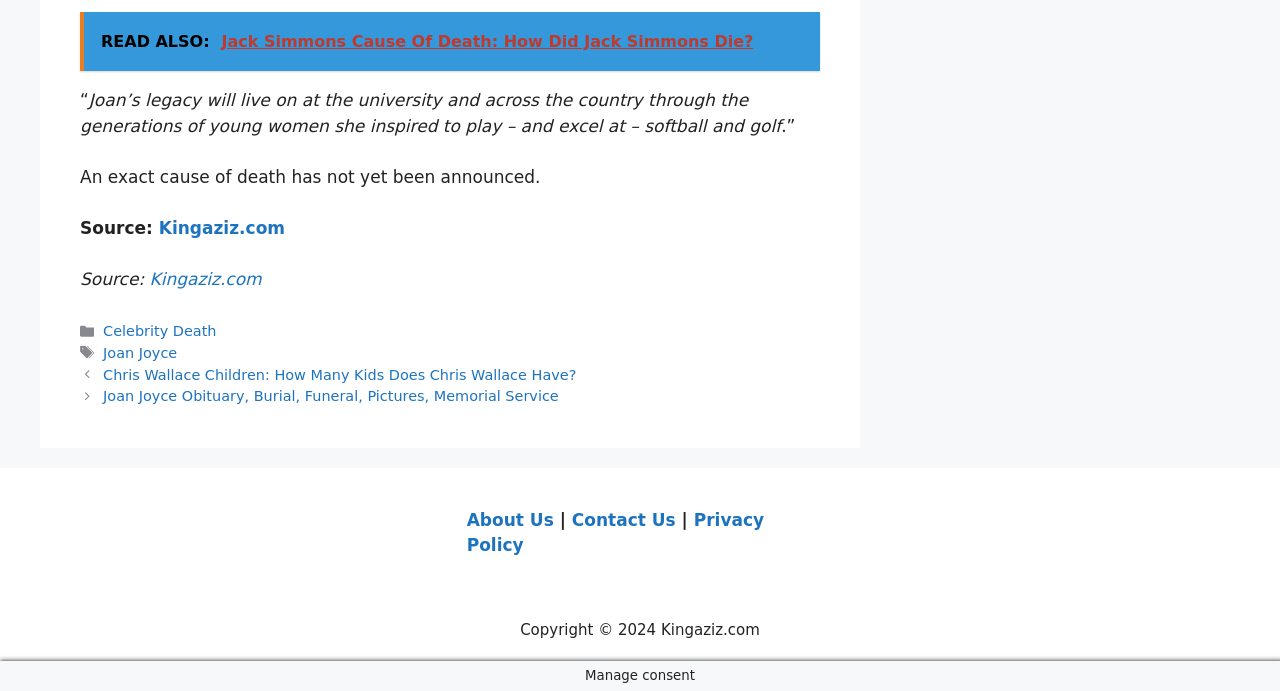What is the exact cause of Jack Simmons' death?
Give a one-word or short-phrase answer derived from the screenshot.

Not announced